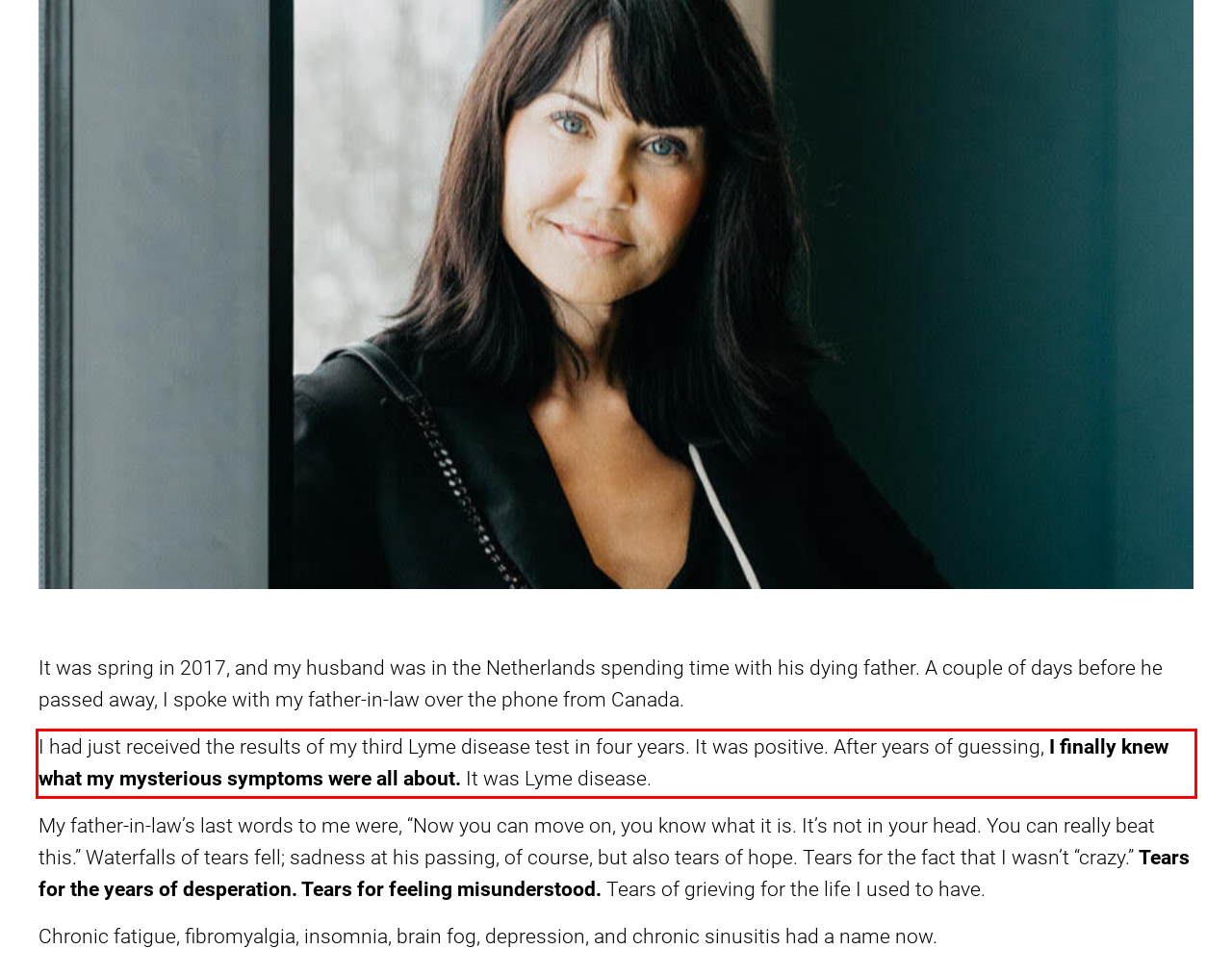Please take the screenshot of the webpage, find the red bounding box, and generate the text content that is within this red bounding box.

I had just received the results of my third Lyme disease test in four years. It was positive. After years of guessing, I finally knew what my mysterious symptoms were all about. It was Lyme disease.